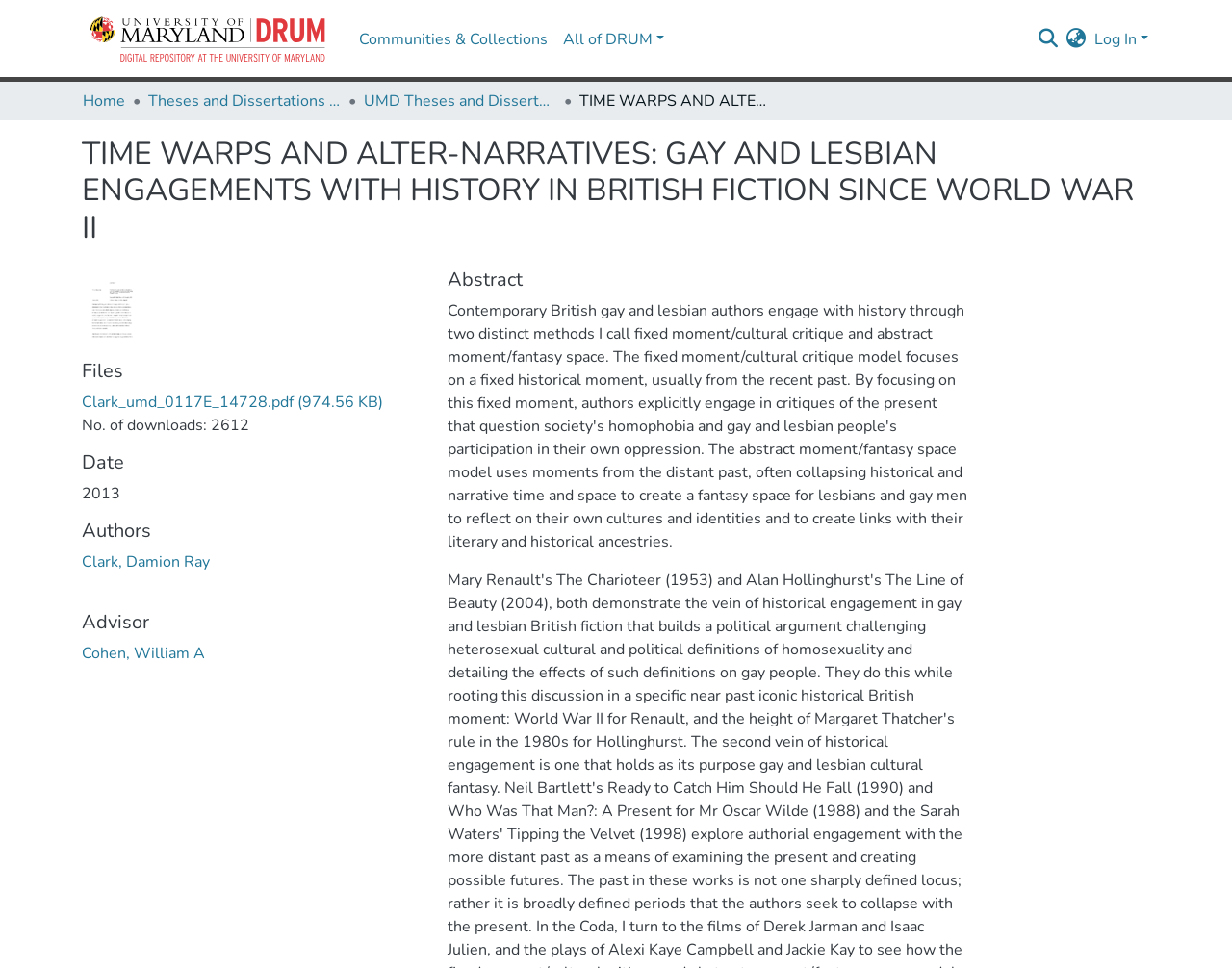Using the details in the image, give a detailed response to the question below:
What is the name of the advisor?

I found the answer by looking at the link element with the text 'Cohen, William A' which is located in the 'Advisor' section.